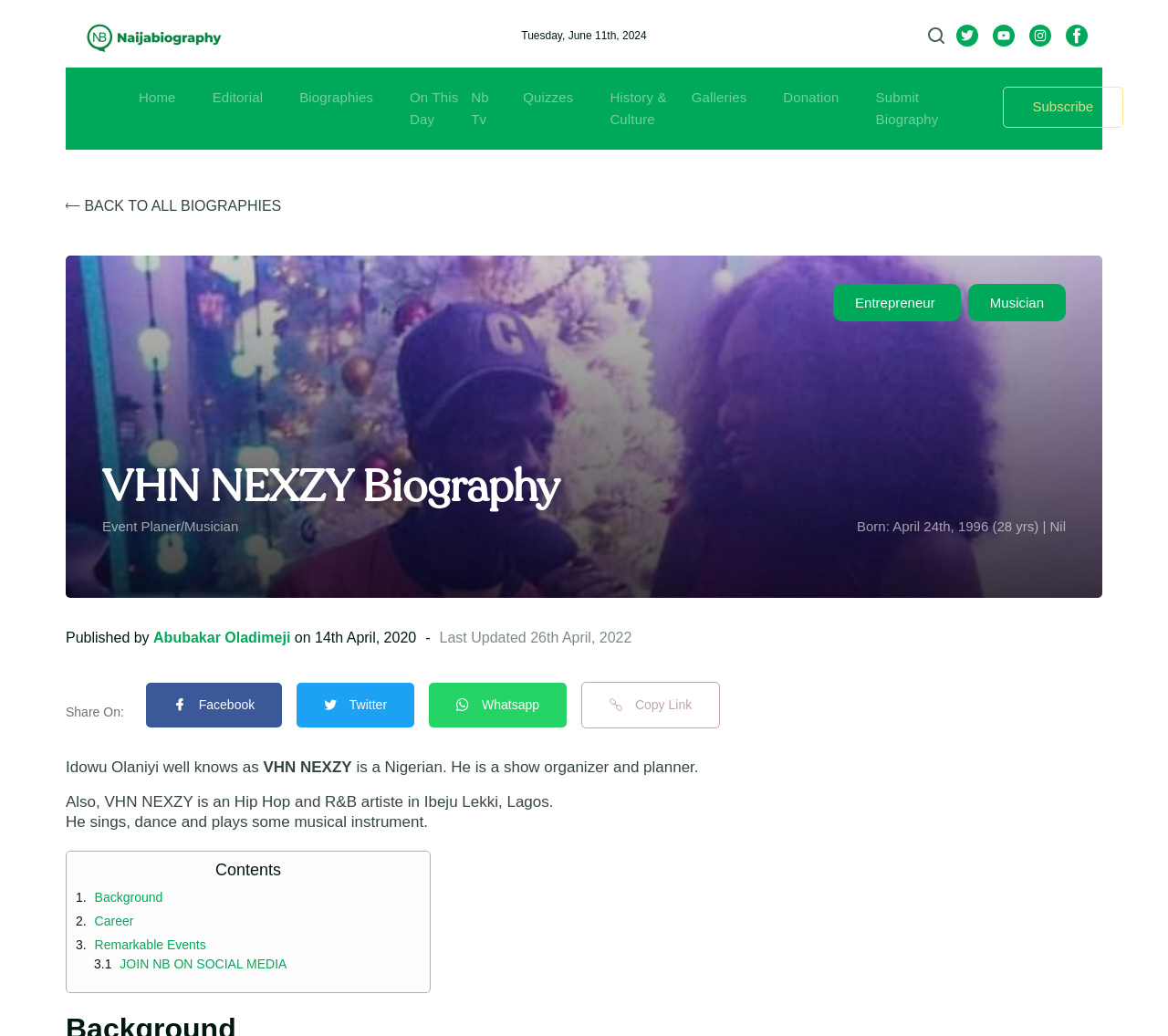What is VHN Nexzy's profession?
Offer a detailed and full explanation in response to the question.

Based on the biography section, it is mentioned that VHN Nexzy is a show organizer and planner, which indicates his profession.